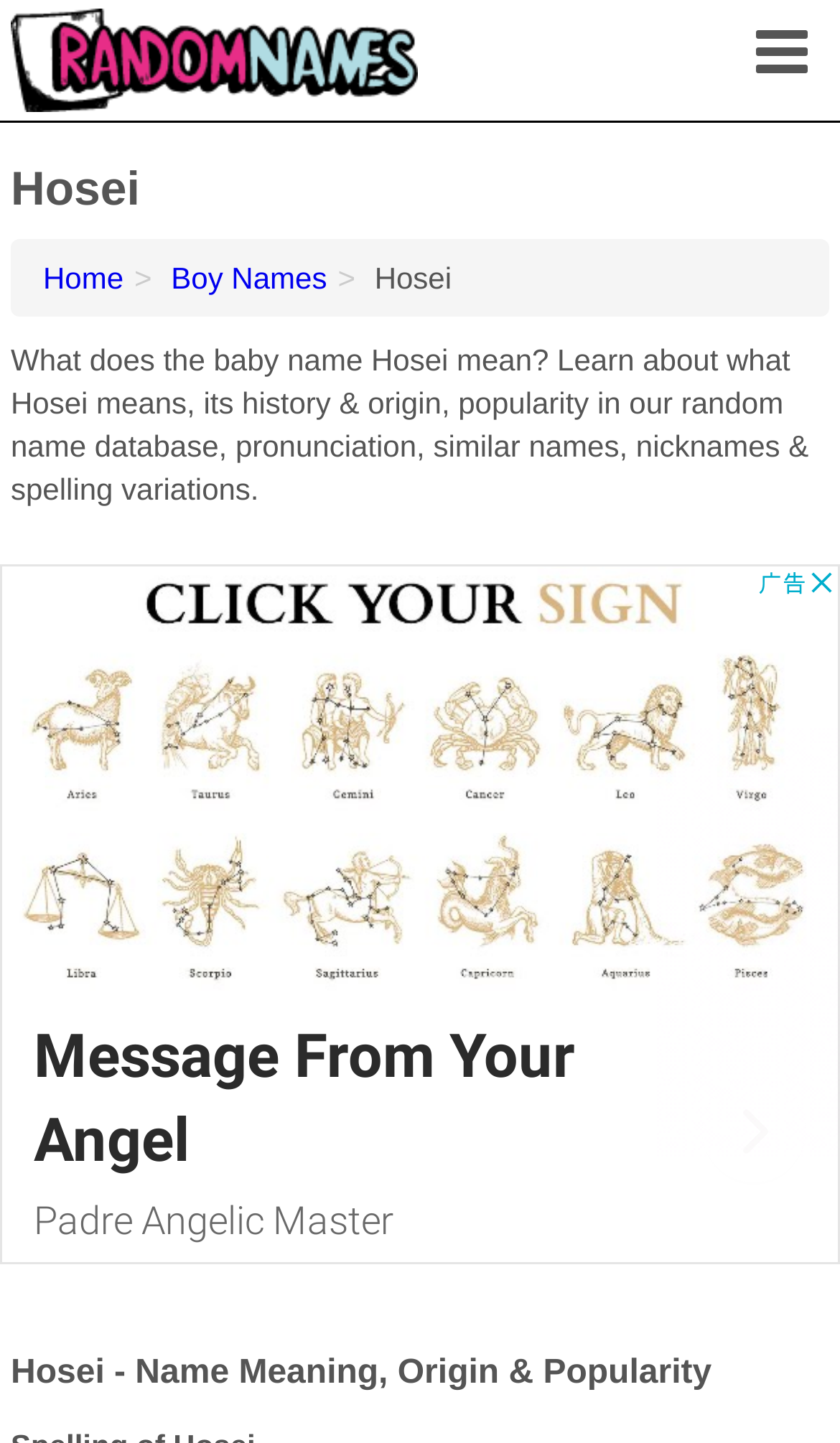Provide a brief response in the form of a single word or phrase:
What type of name is Hosei?

Boy Name